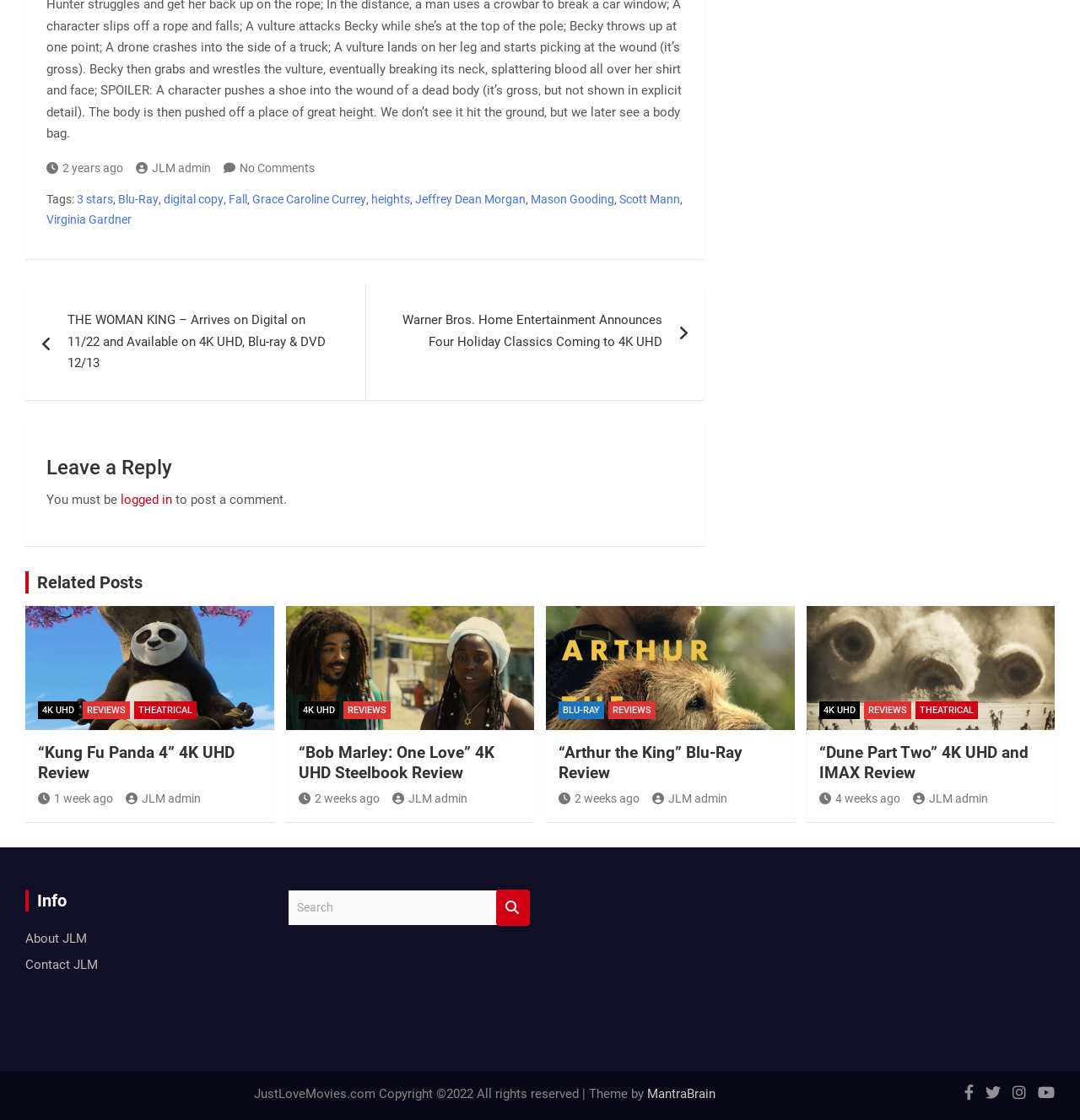Please determine the bounding box coordinates of the element to click in order to execute the following instruction: "Leave a reply to the current post". The coordinates should be four float numbers between 0 and 1, specified as [left, top, right, bottom].

[0.043, 0.406, 0.633, 0.43]